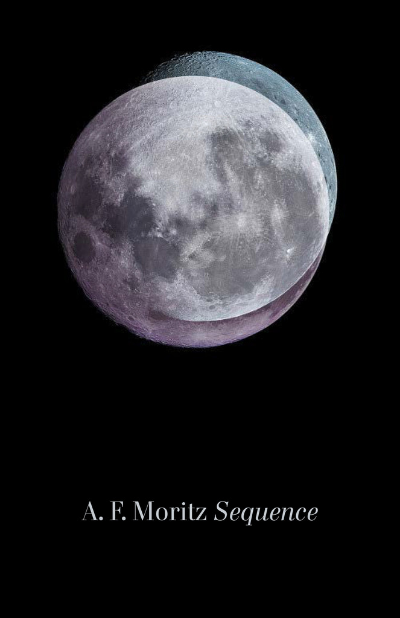Answer with a single word or phrase: 
What is the title of the book?

Sequence